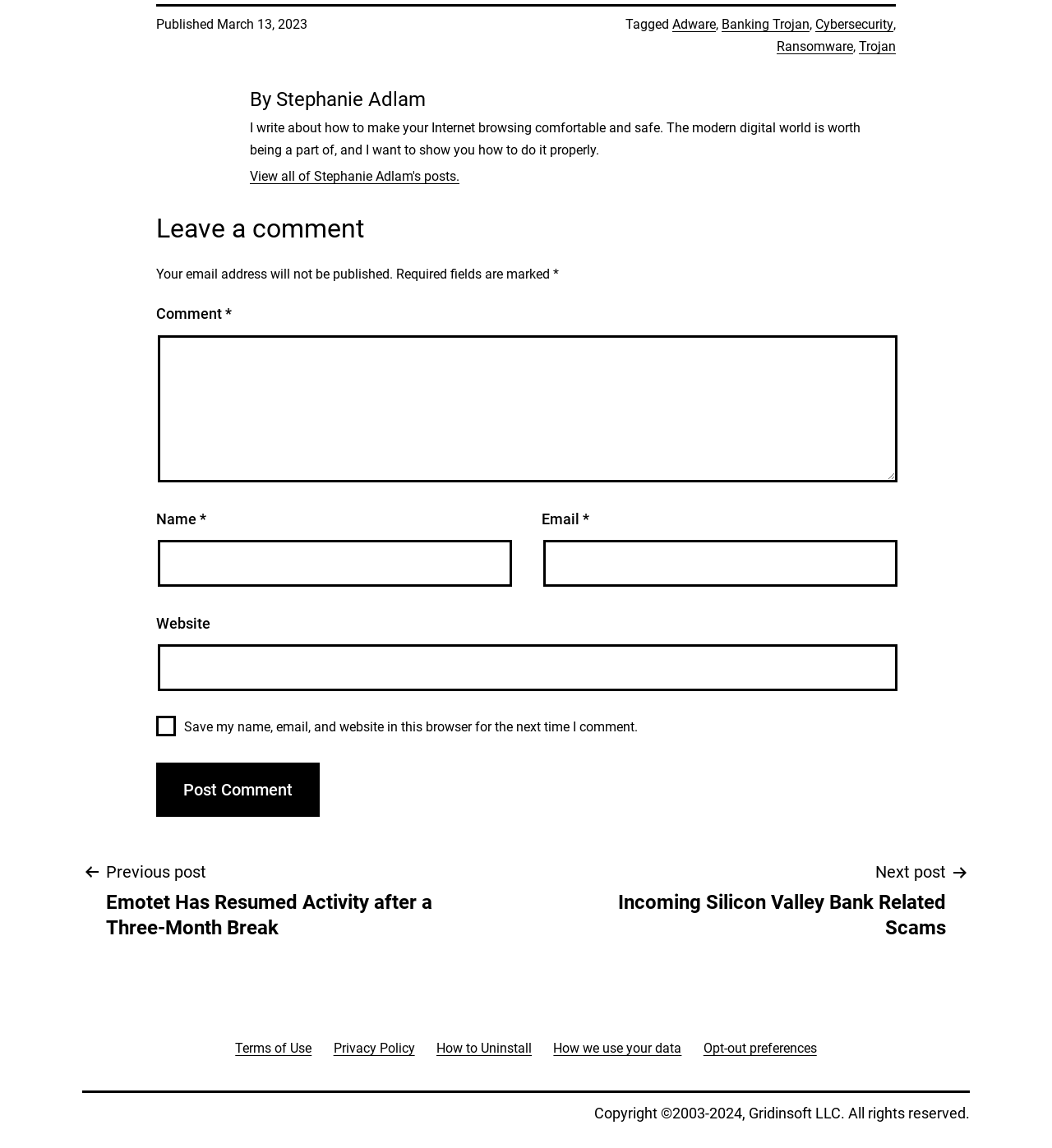What is the purpose of the textbox 'Email *'?
Use the screenshot to answer the question with a single word or phrase.

To enter email address